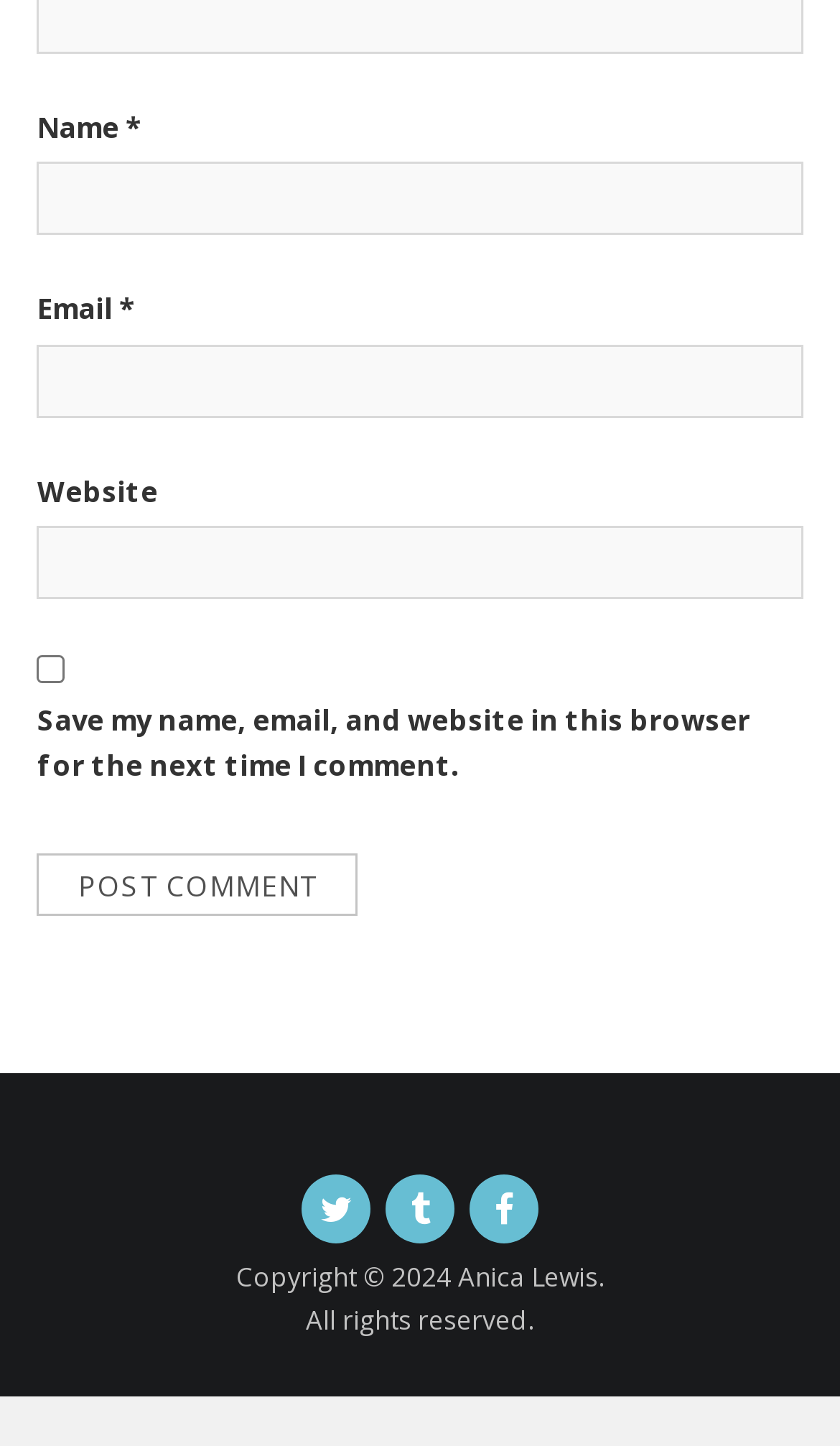Using the given element description, provide the bounding box coordinates (top-left x, top-left y, bottom-right x, bottom-right y) for the corresponding UI element in the screenshot: Twitter

[0.359, 0.812, 0.441, 0.86]